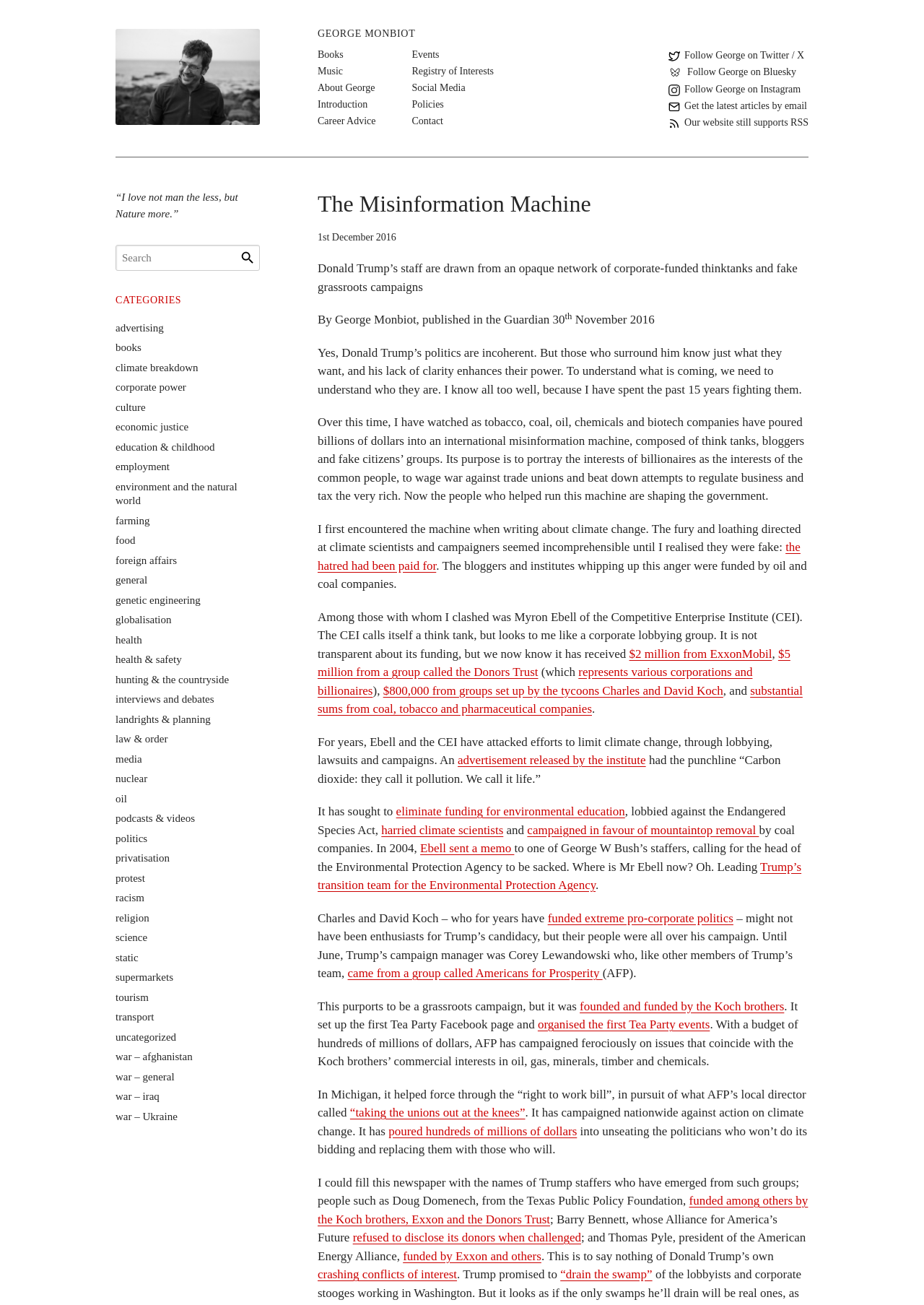What is the name of the group founded by the Koch brothers?
Based on the image, give a concise answer in the form of a single word or short phrase.

Americans for Prosperity